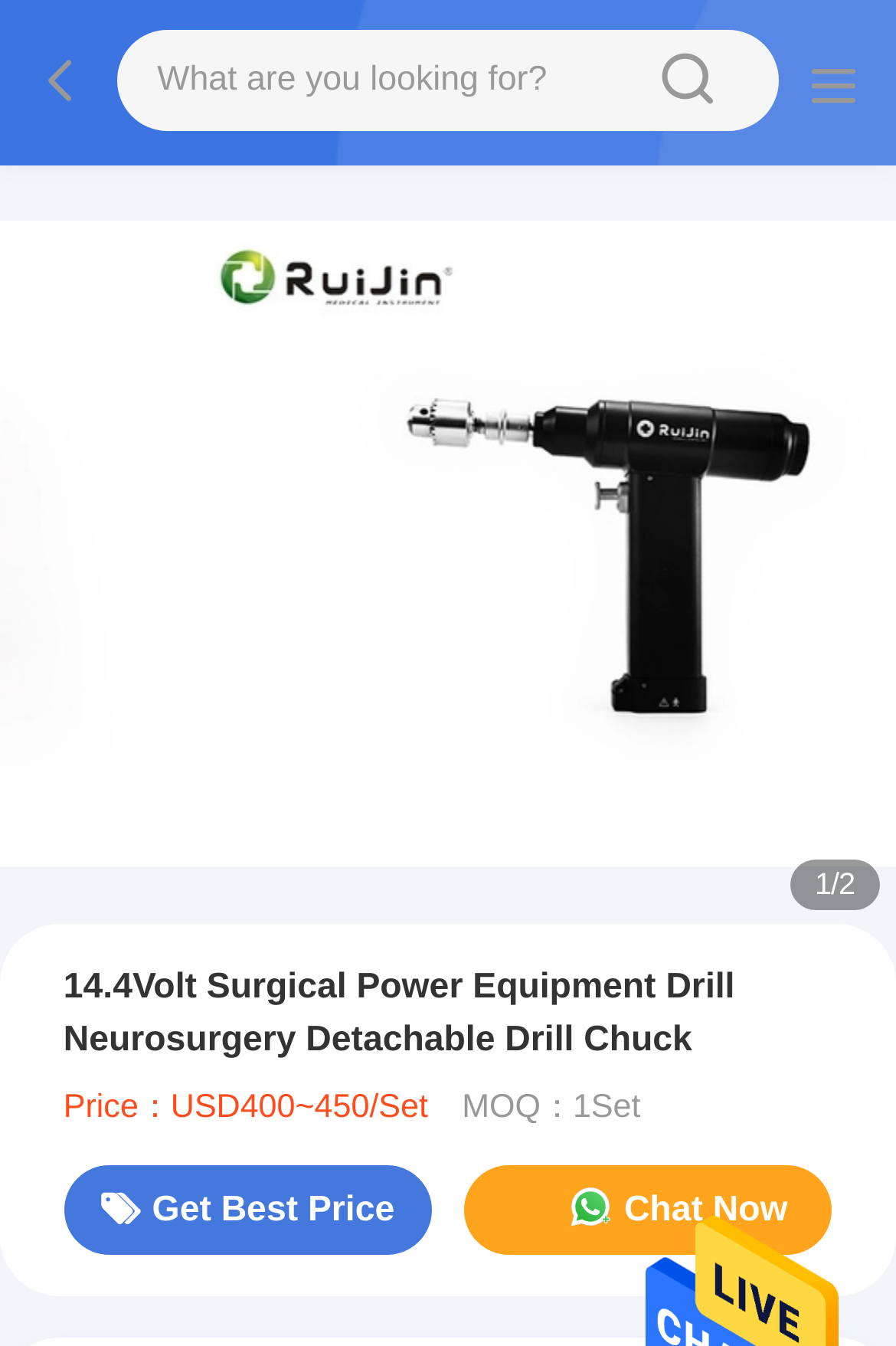Identify the bounding box for the described UI element: "parent_node: sousou text".

[0.034, 0.023, 0.13, 0.101]